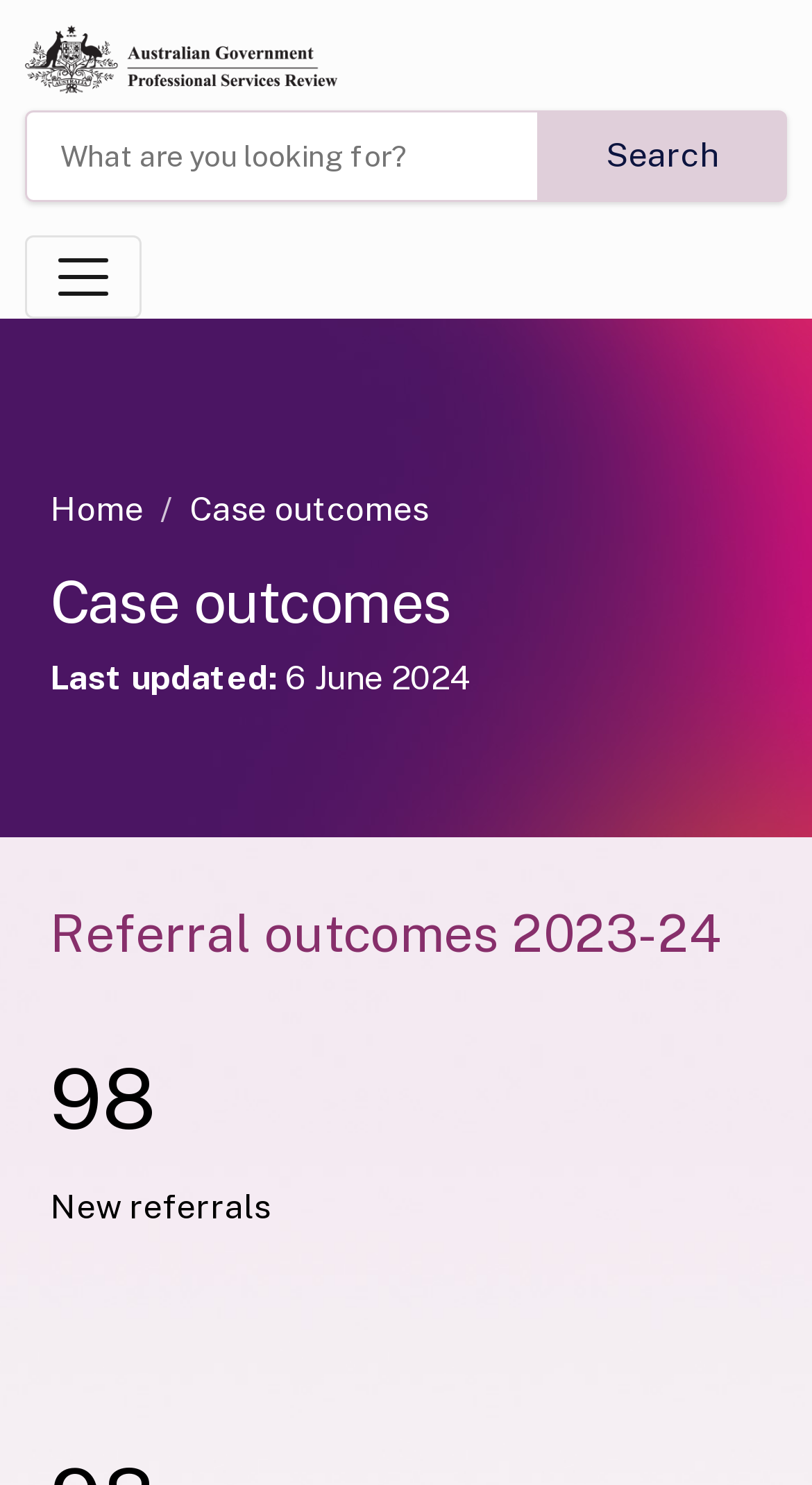Please give a succinct answer to the question in one word or phrase:
What is the function of the 'Toggle navigation' button?

To expand navigation